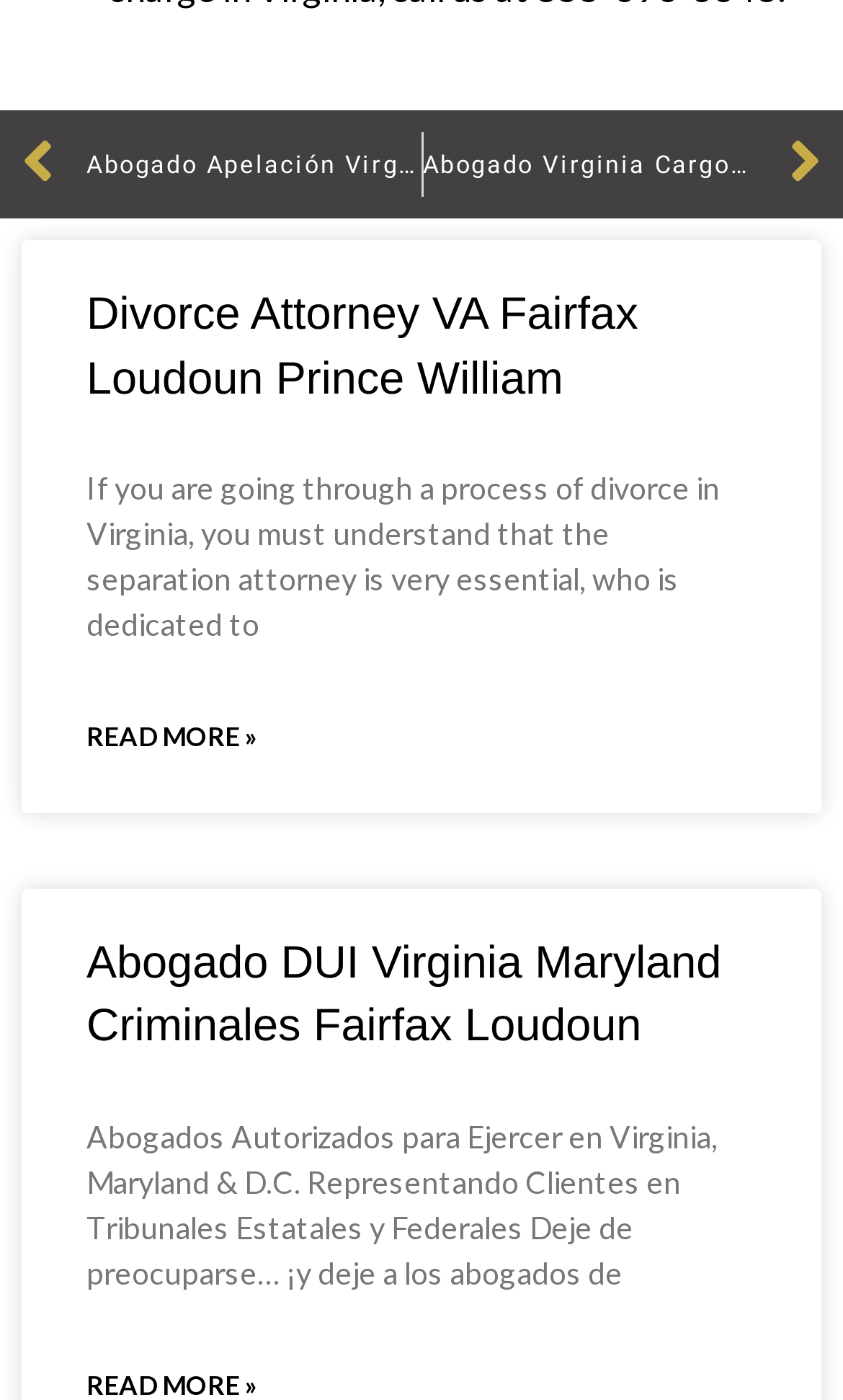Please determine the bounding box of the UI element that matches this description: Read More ». The coordinates should be given as (top-left x, top-left y, bottom-right x, bottom-right y), with all values between 0 and 1.

[0.103, 0.504, 0.305, 0.55]